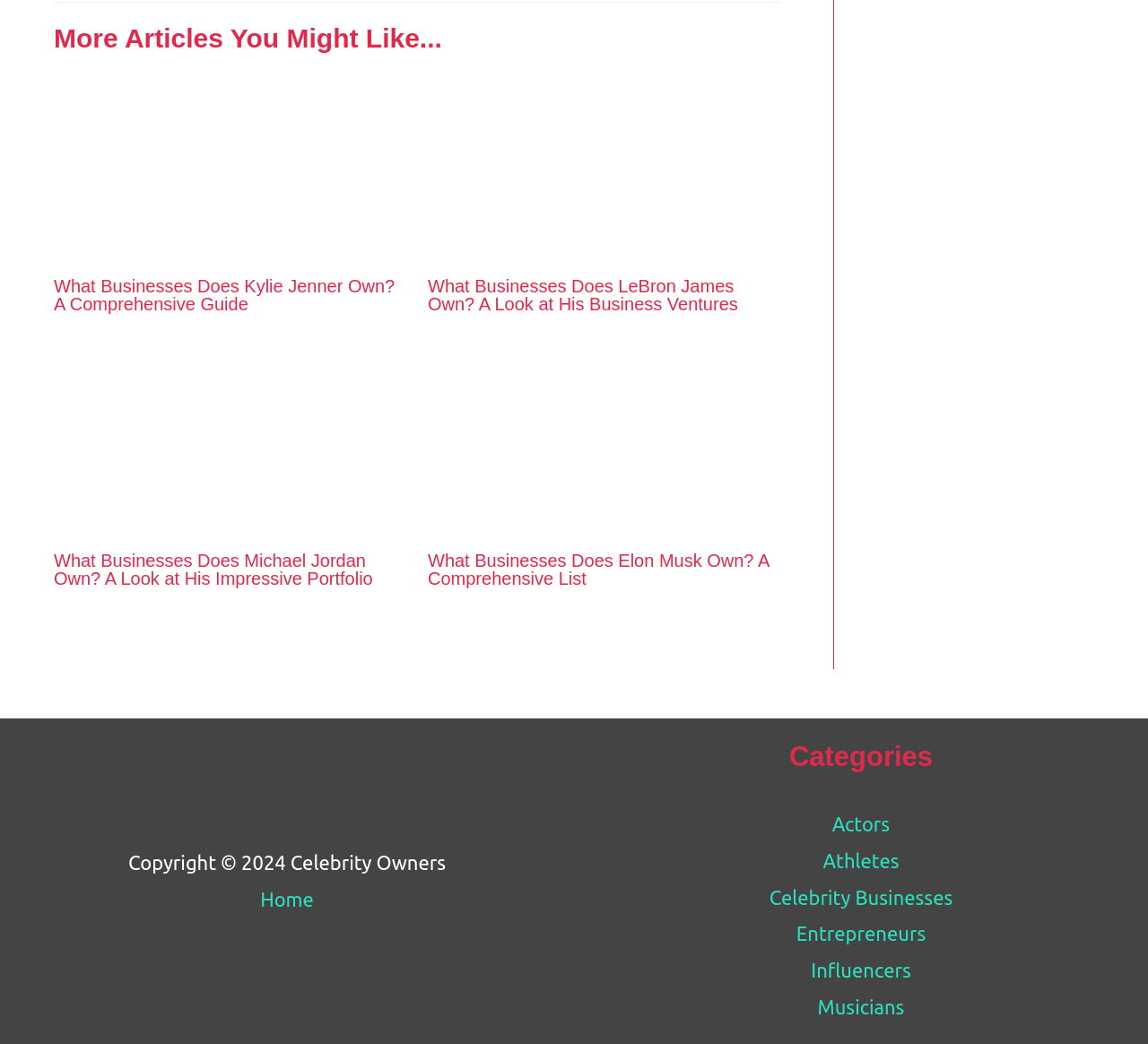Could you locate the bounding box coordinates for the section that should be clicked to accomplish this task: "Go to Home".

[0.227, 0.844, 0.273, 0.879]